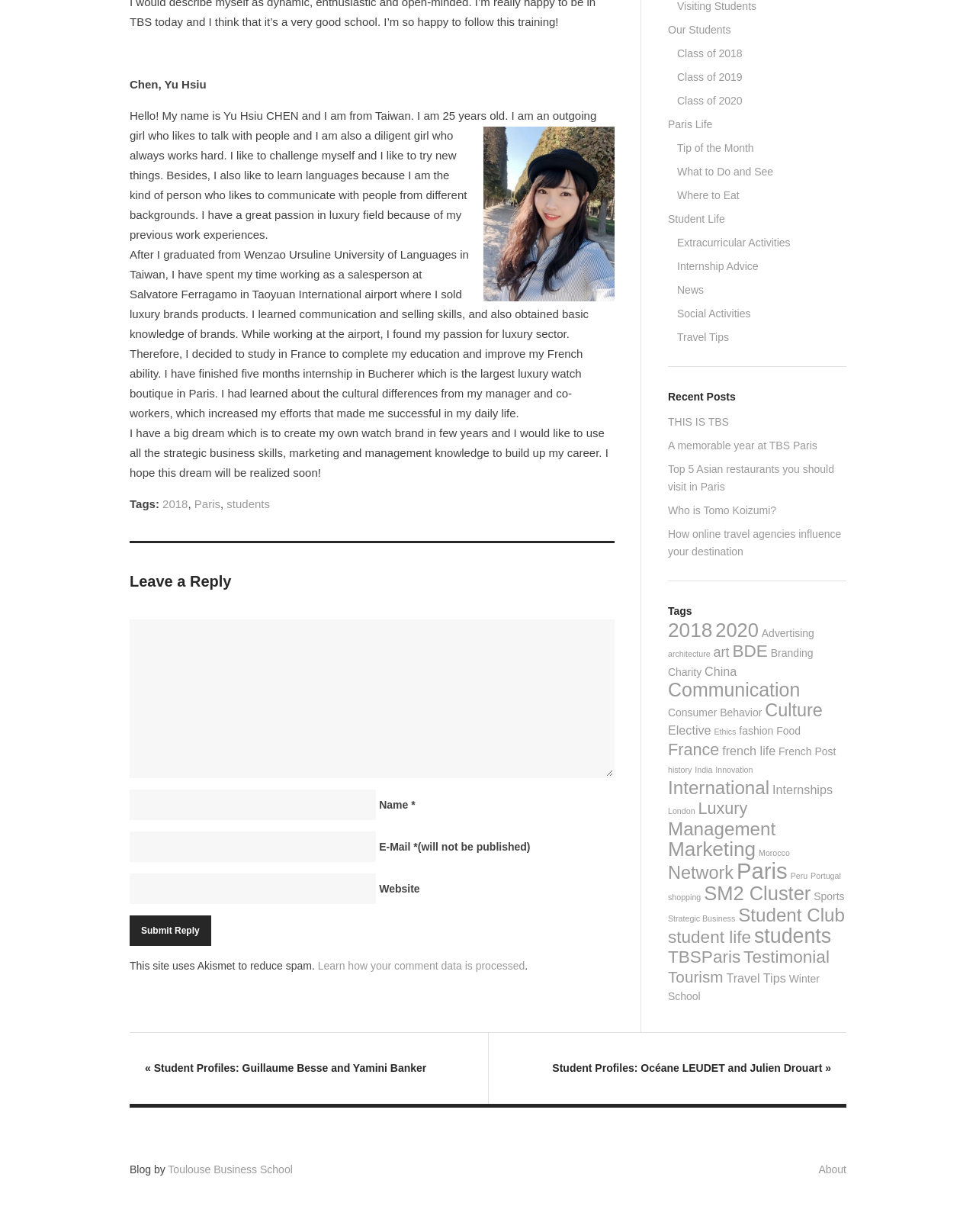Identify the bounding box coordinates of the clickable section necessary to follow the following instruction: "Read the article by Alex Guest". The coordinates should be presented as four float numbers from 0 to 1, i.e., [left, top, right, bottom].

None